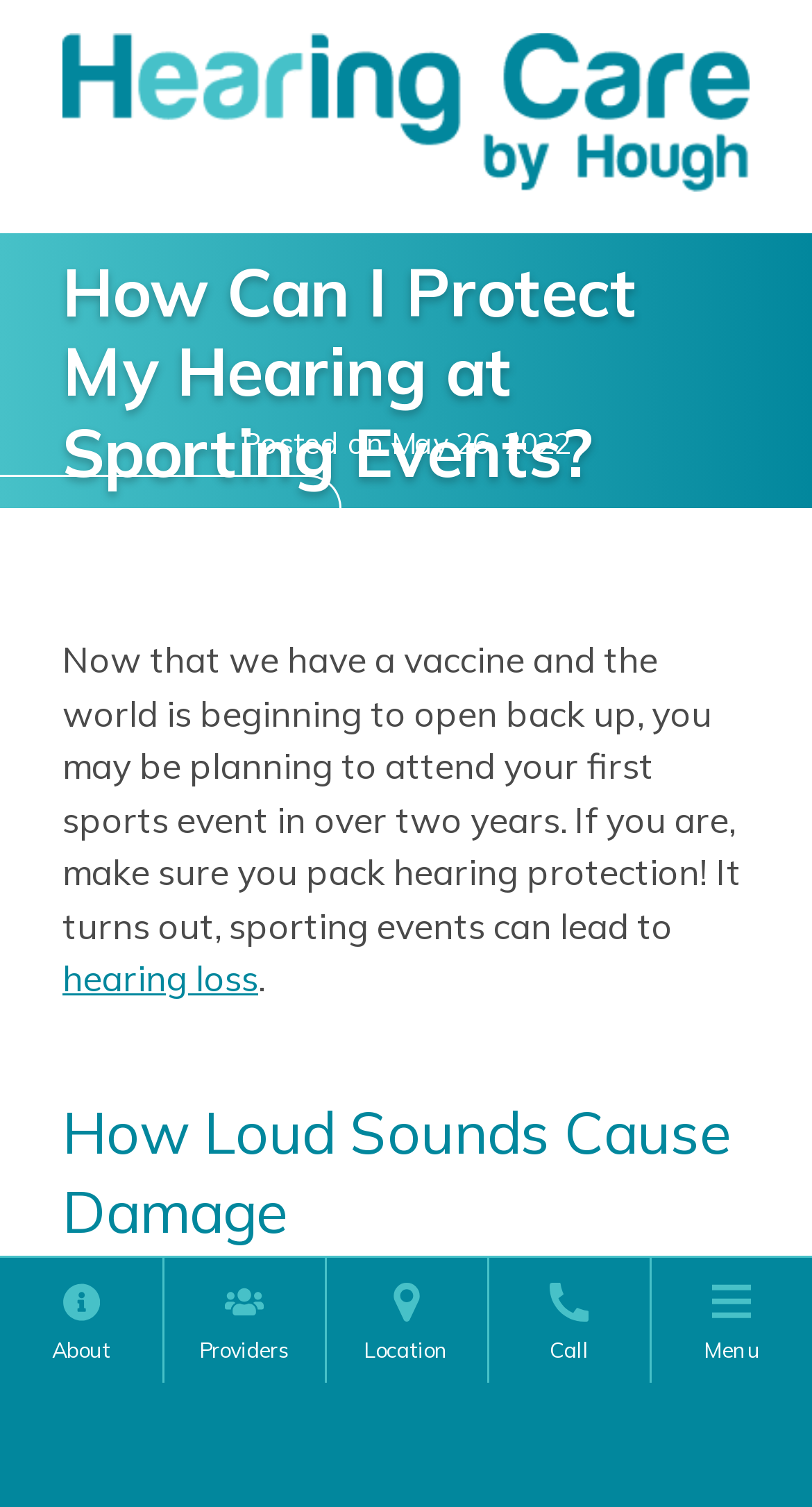Please give a concise answer to this question using a single word or phrase: 
What is a potential risk of attending sporting events?

Hearing loss